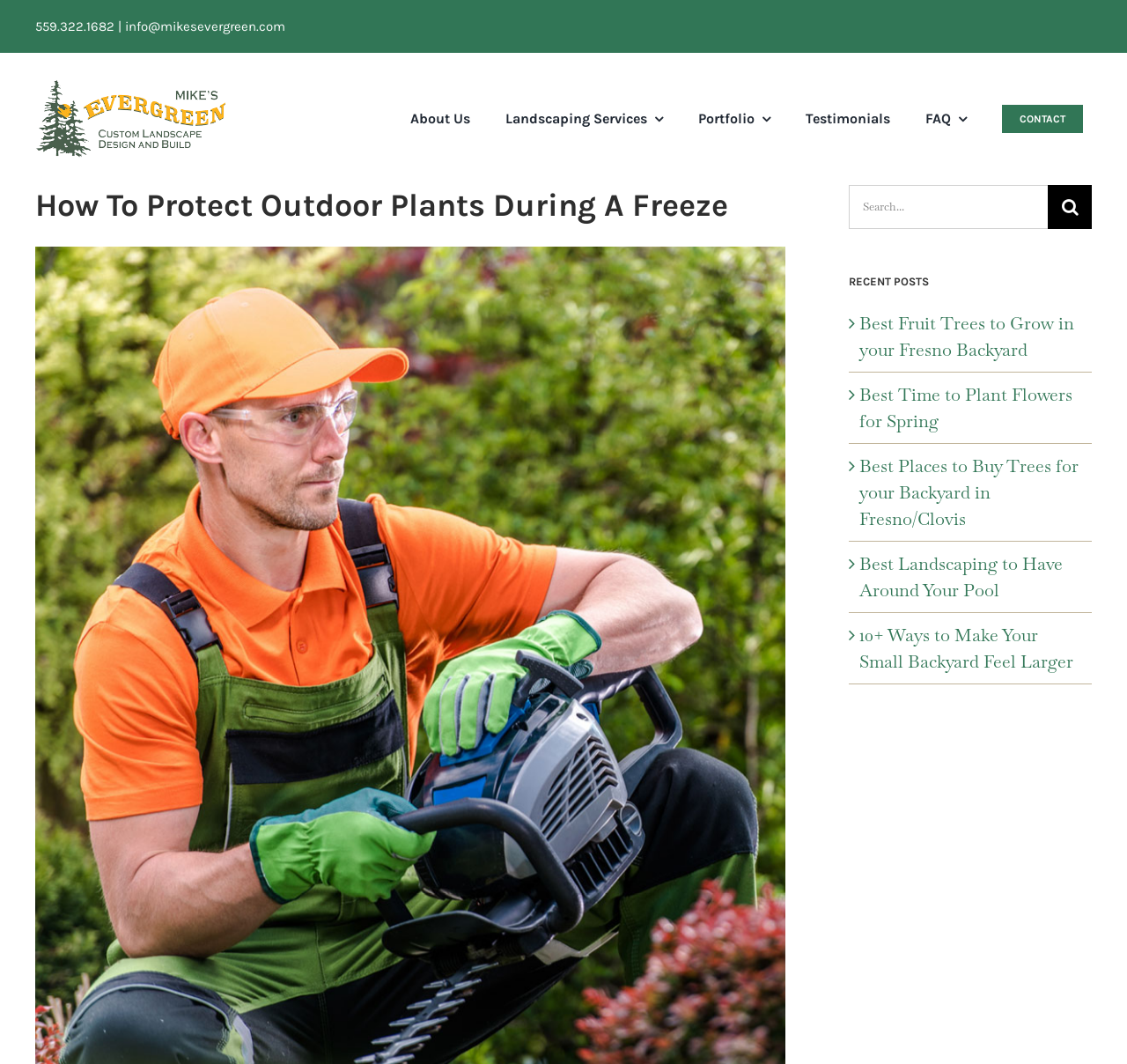What is the rating of Mike's Evergreen Inc according to BBB?
Provide a detailed answer to the question using information from the image.

I found the BBB rating by looking at the image 'BBB A+ Rated' which is displayed on the webpage, indicating that Mike's Evergreen Inc has an A+ rating from the Better Business Bureau.